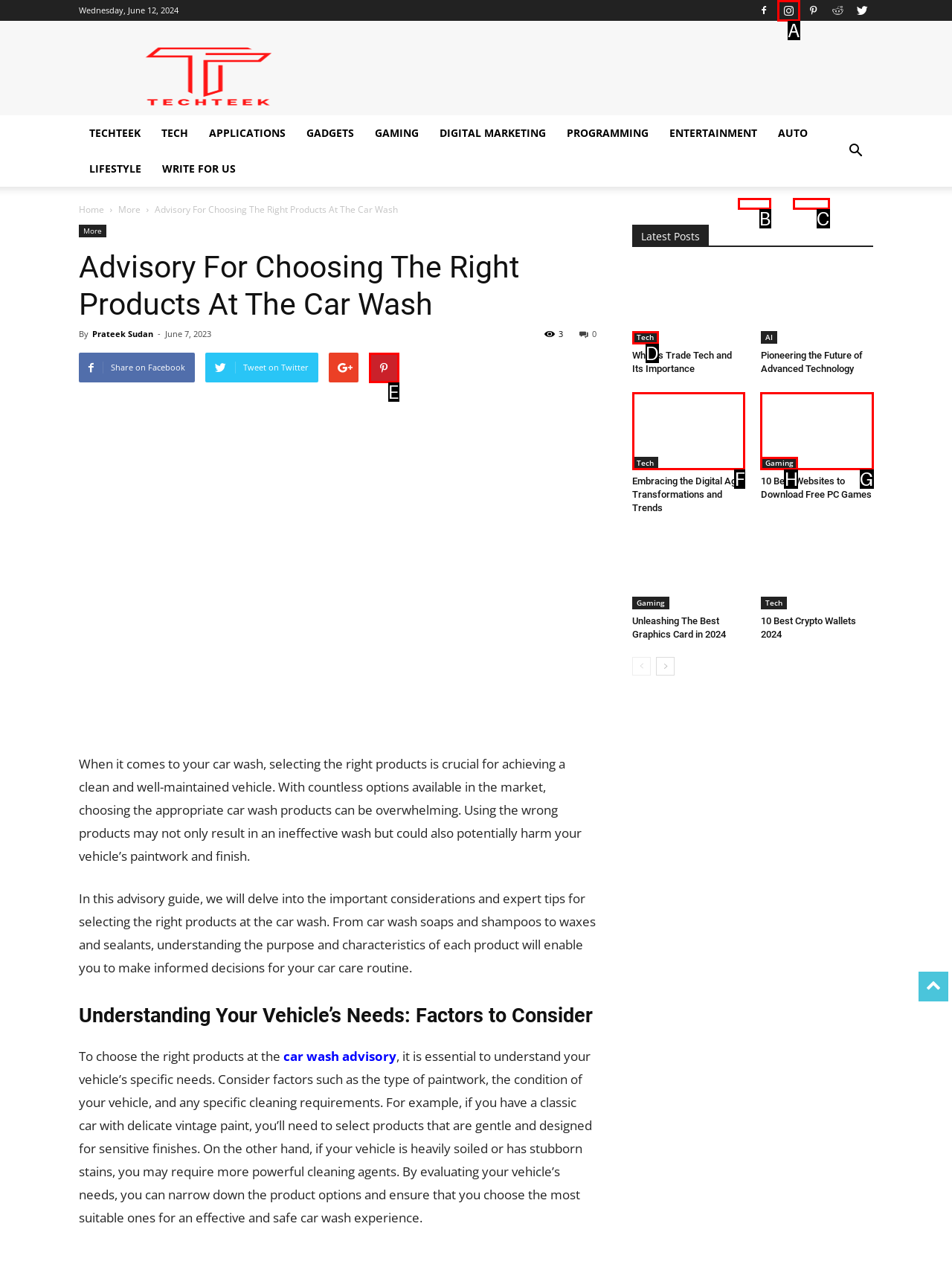Identify the HTML element that corresponds to the description: made videos Provide the letter of the correct option directly.

None